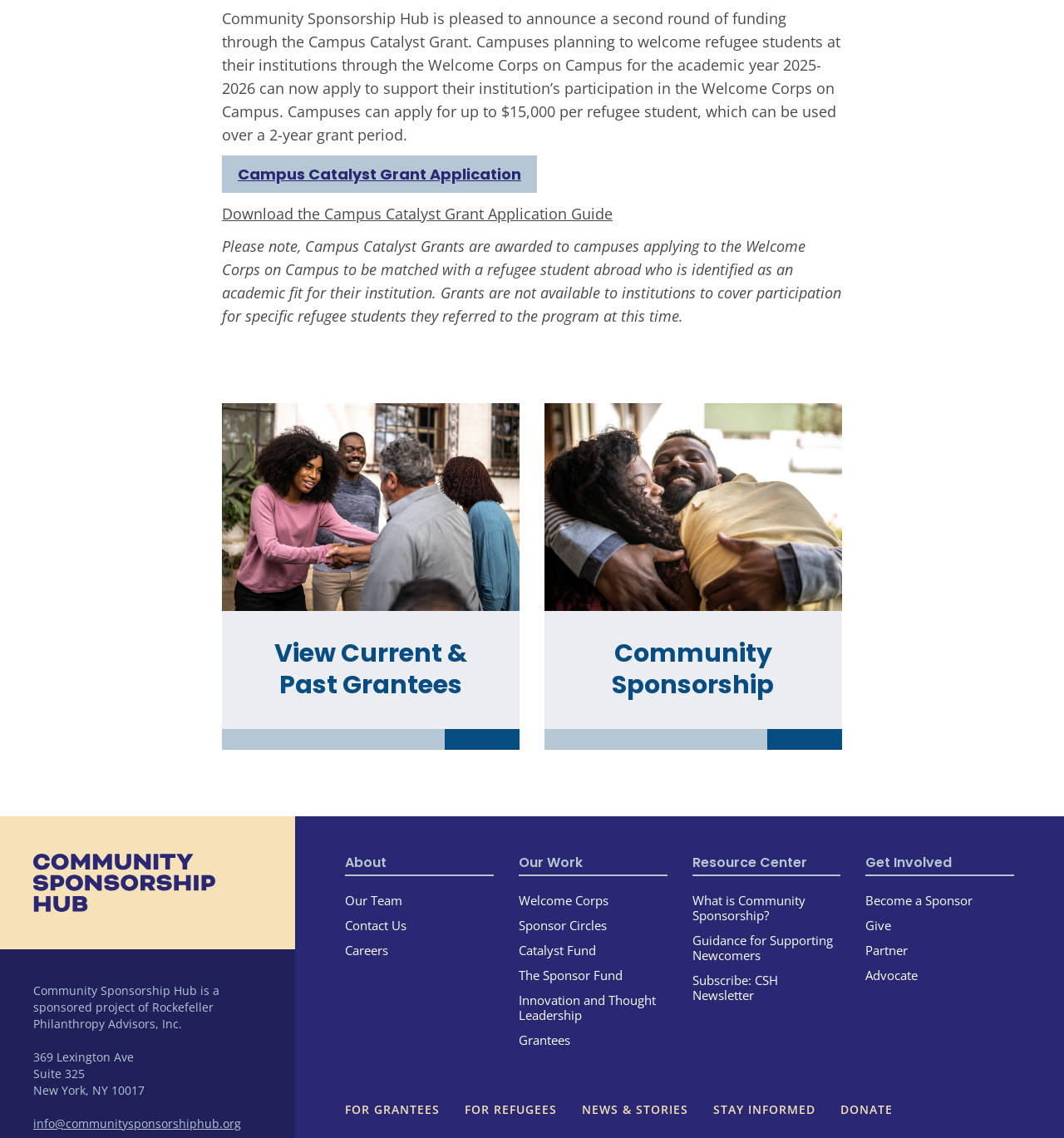Respond concisely with one word or phrase to the following query:
What is the email address to contact the Community Sponsorship Hub?

info@communitysponsorshiphub.org